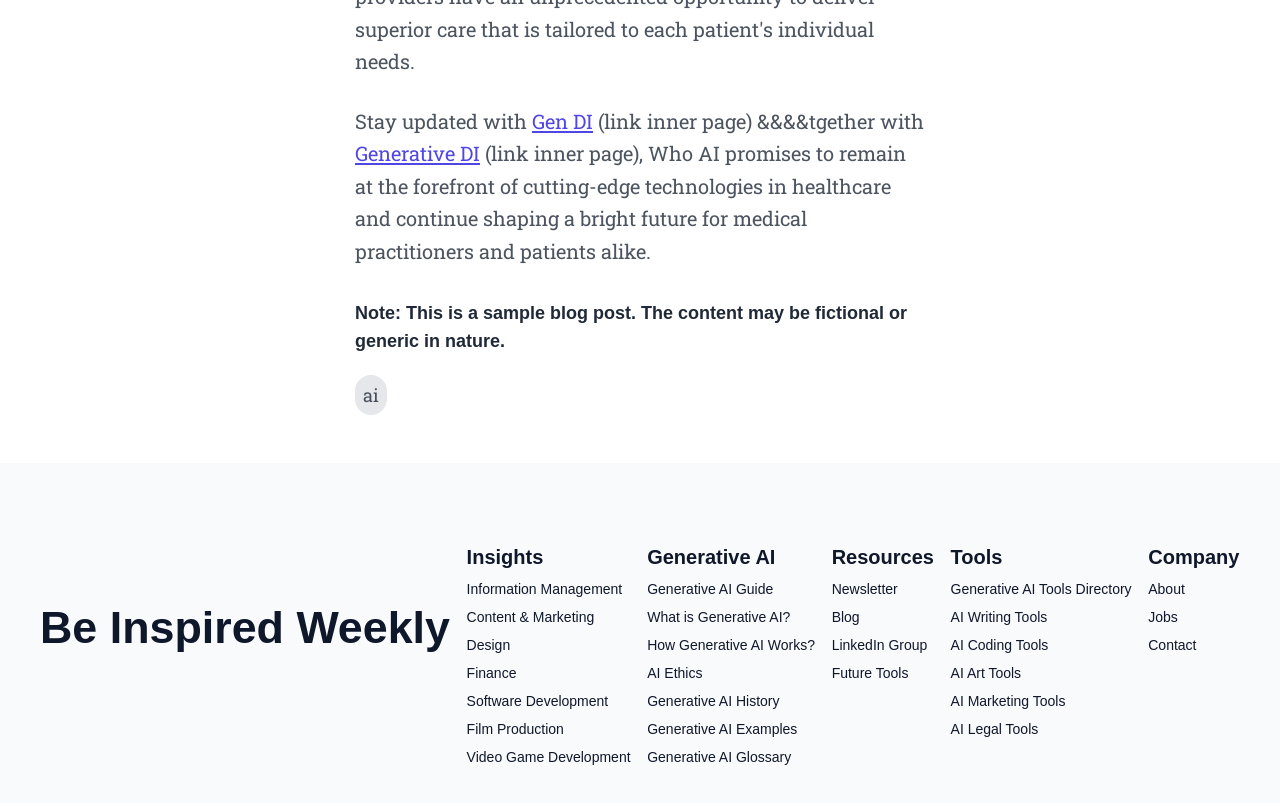Please determine the bounding box coordinates of the area that needs to be clicked to complete this task: 'Visit the 'About' page'. The coordinates must be four float numbers between 0 and 1, formatted as [left, top, right, bottom].

[0.897, 0.721, 0.926, 0.746]